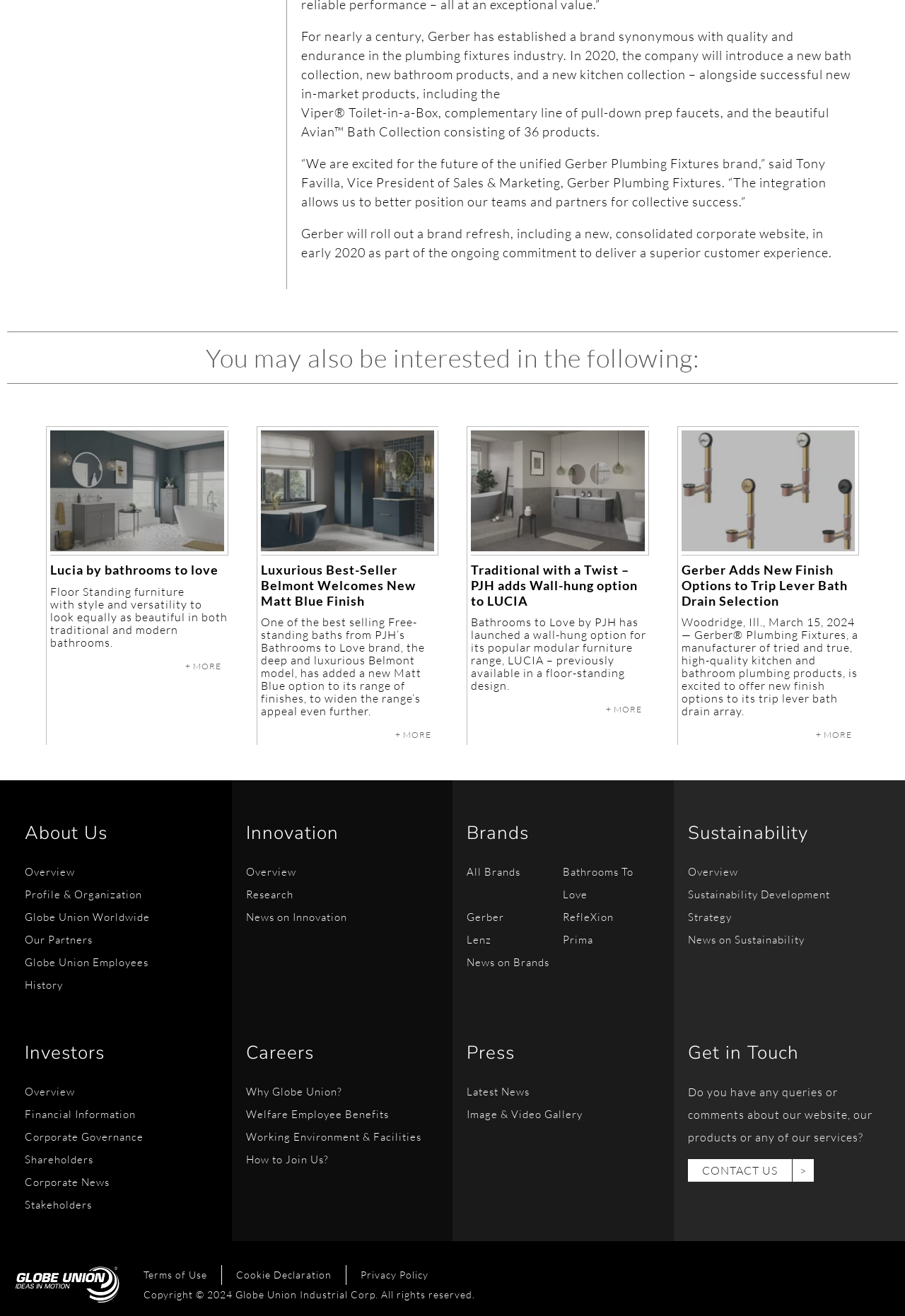What is the name of the brand that has added a new Matt Blue finish?
Based on the image, please offer an in-depth response to the question.

From the heading element with OCR text 'Luxurious Best-Seller Belmont Welcomes New Matt Blue Finish', we can infer that the brand that has added a new Matt Blue finish is Belmont.